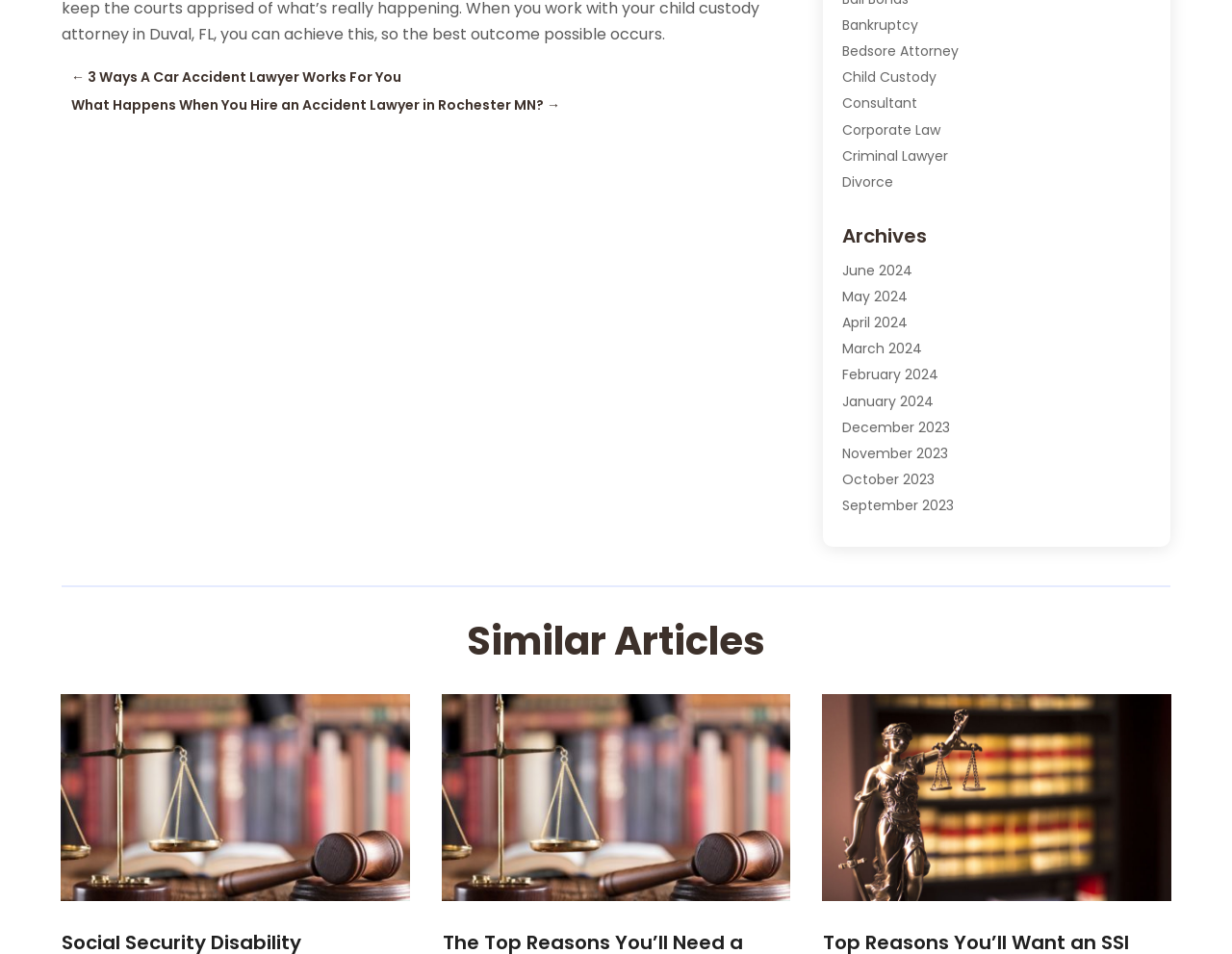Determine the coordinates of the bounding box for the clickable area needed to execute this instruction: "Read the 'Social Security Disability Attorneys in Illinois Help Those Whose Initial Claims Are Refused' article".

[0.049, 0.728, 0.333, 0.945]